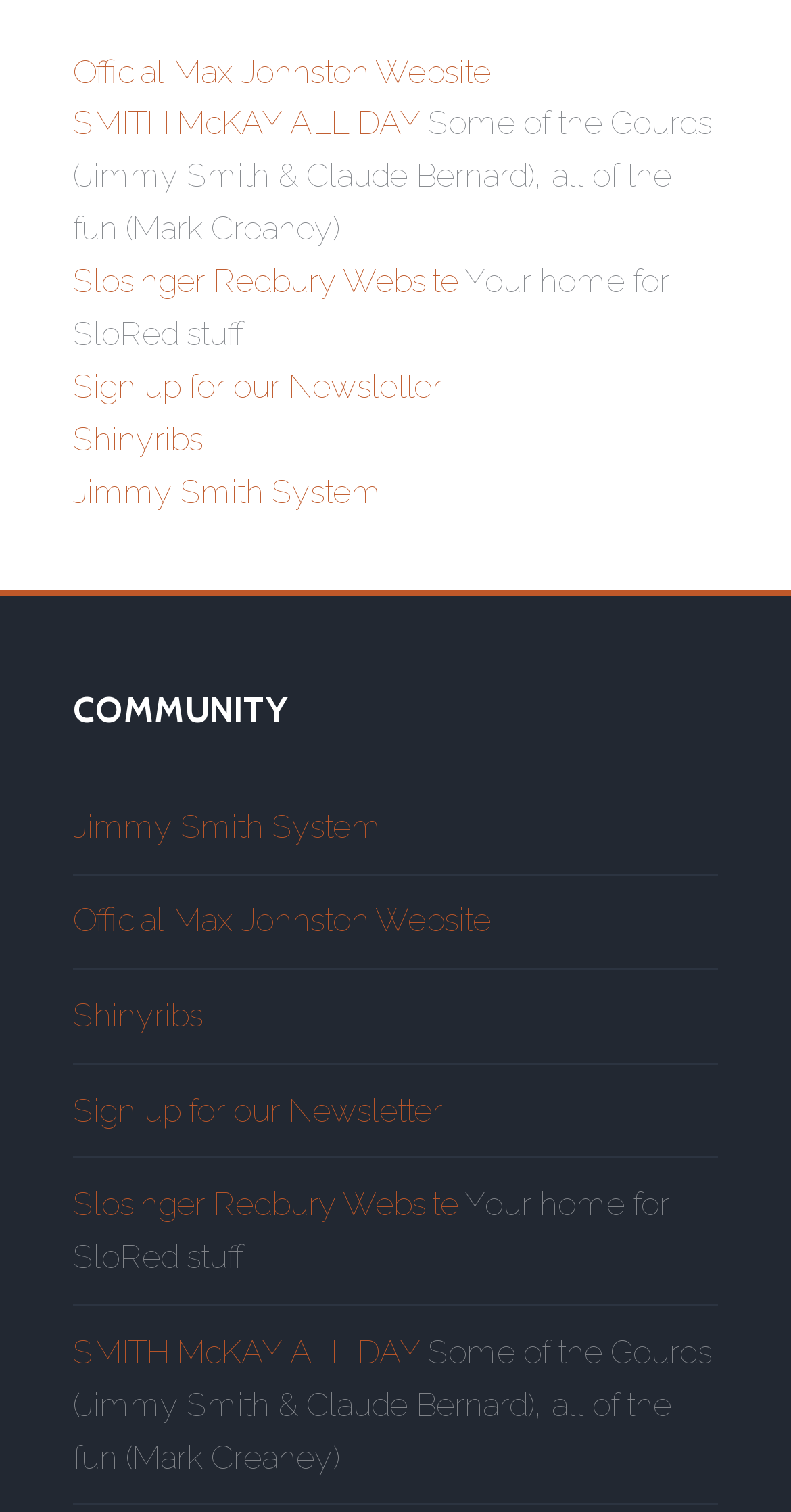Find and provide the bounding box coordinates for the UI element described with: "Shinyribs".

[0.092, 0.277, 0.256, 0.303]